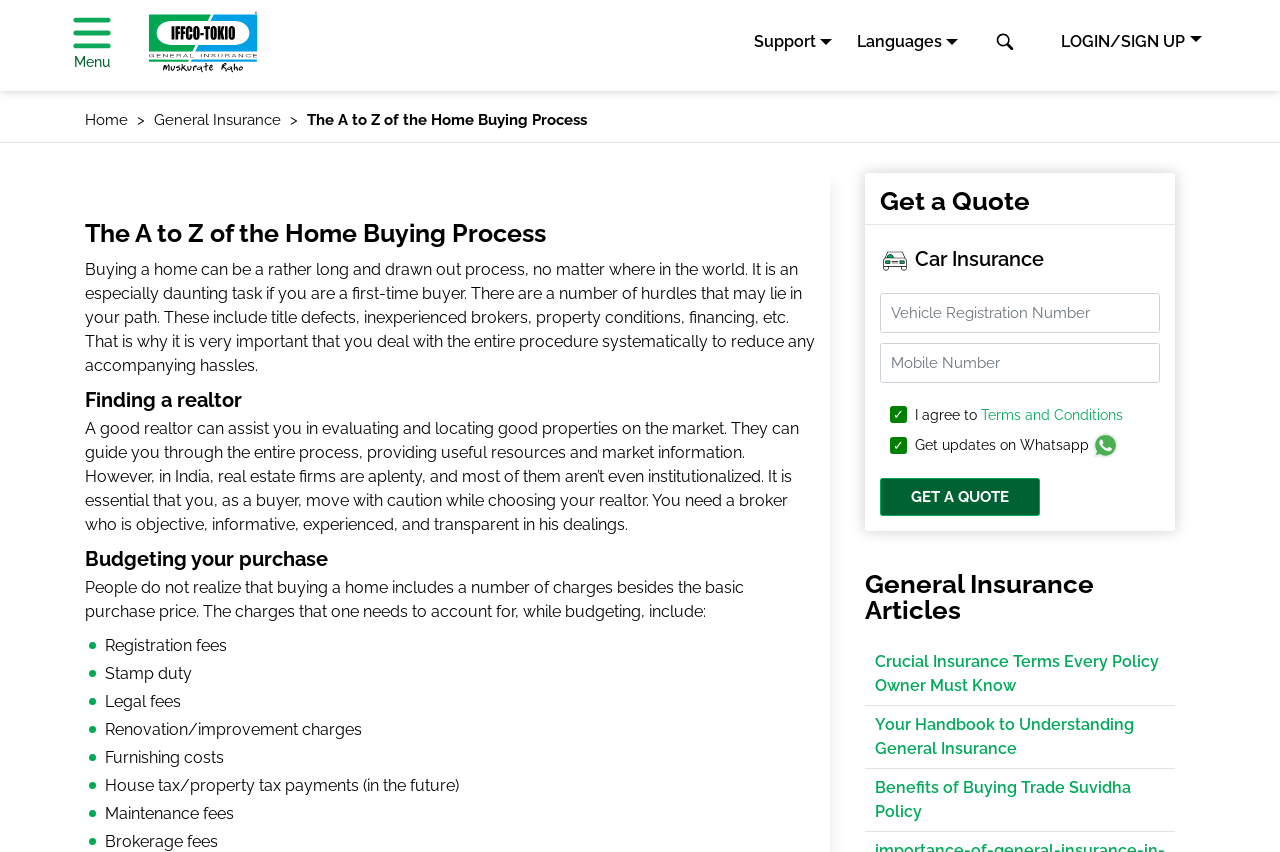Determine the coordinates of the bounding box that should be clicked to complete the instruction: "Get a quote". The coordinates should be represented by four float numbers between 0 and 1: [left, top, right, bottom].

[0.688, 0.561, 0.812, 0.606]